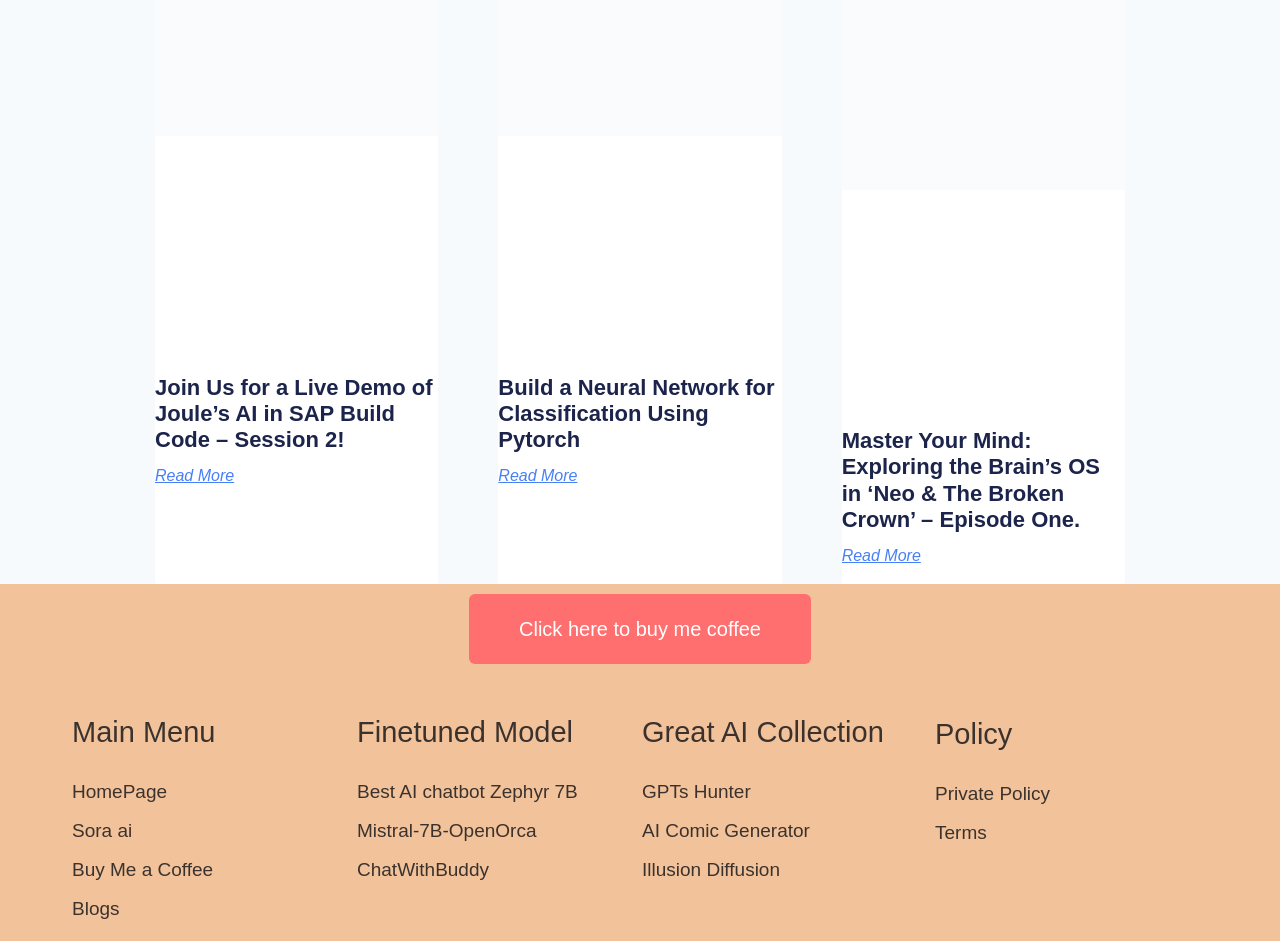How many main categories are there in the menu?
Look at the image and provide a detailed response to the question.

I counted the number of main categories in the menu by looking at the static text elements 'Main Menu', 'Finetuned Model', and 'Great AI Collection' which are located at the bottom of the webpage.